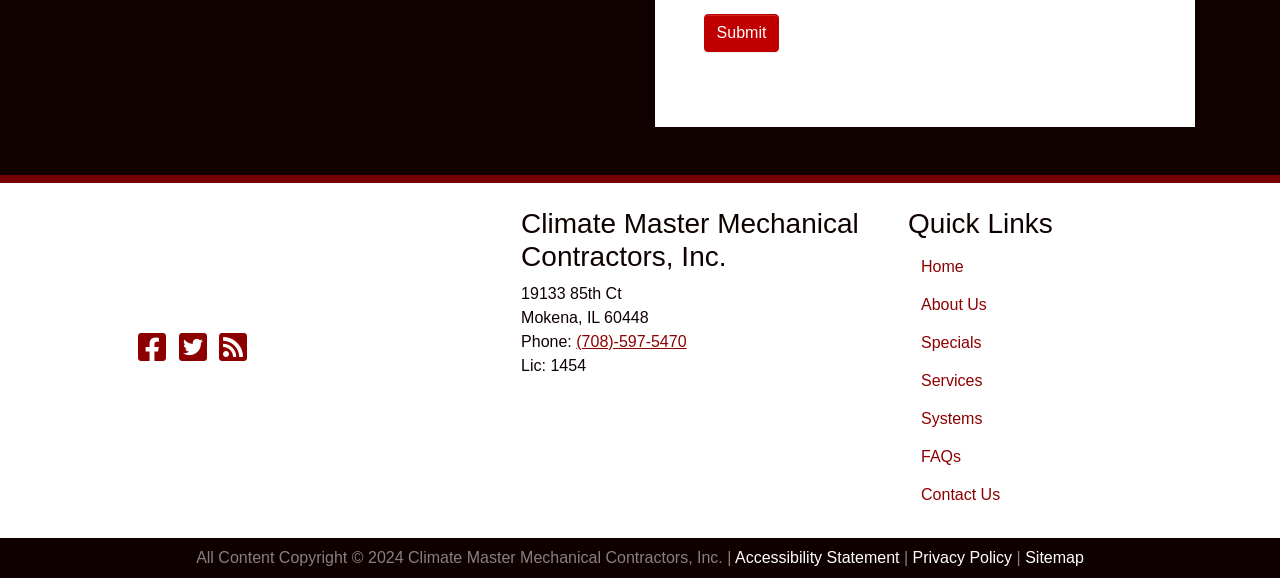Please determine the bounding box coordinates of the area that needs to be clicked to complete this task: 'Call the phone number'. The coordinates must be four float numbers between 0 and 1, formatted as [left, top, right, bottom].

[0.45, 0.576, 0.536, 0.605]